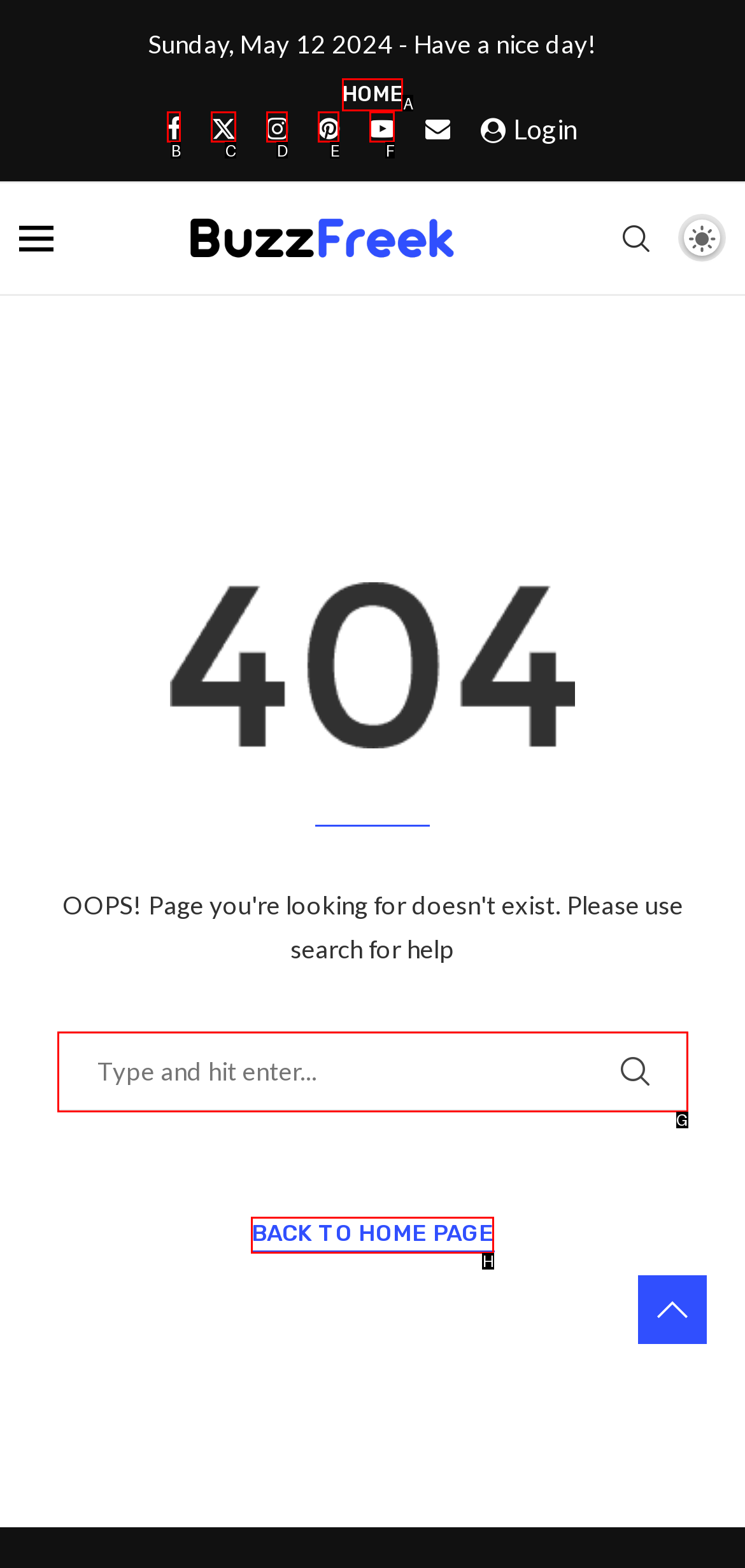Select the letter of the UI element you need to click to complete this task: Click HOME.

A